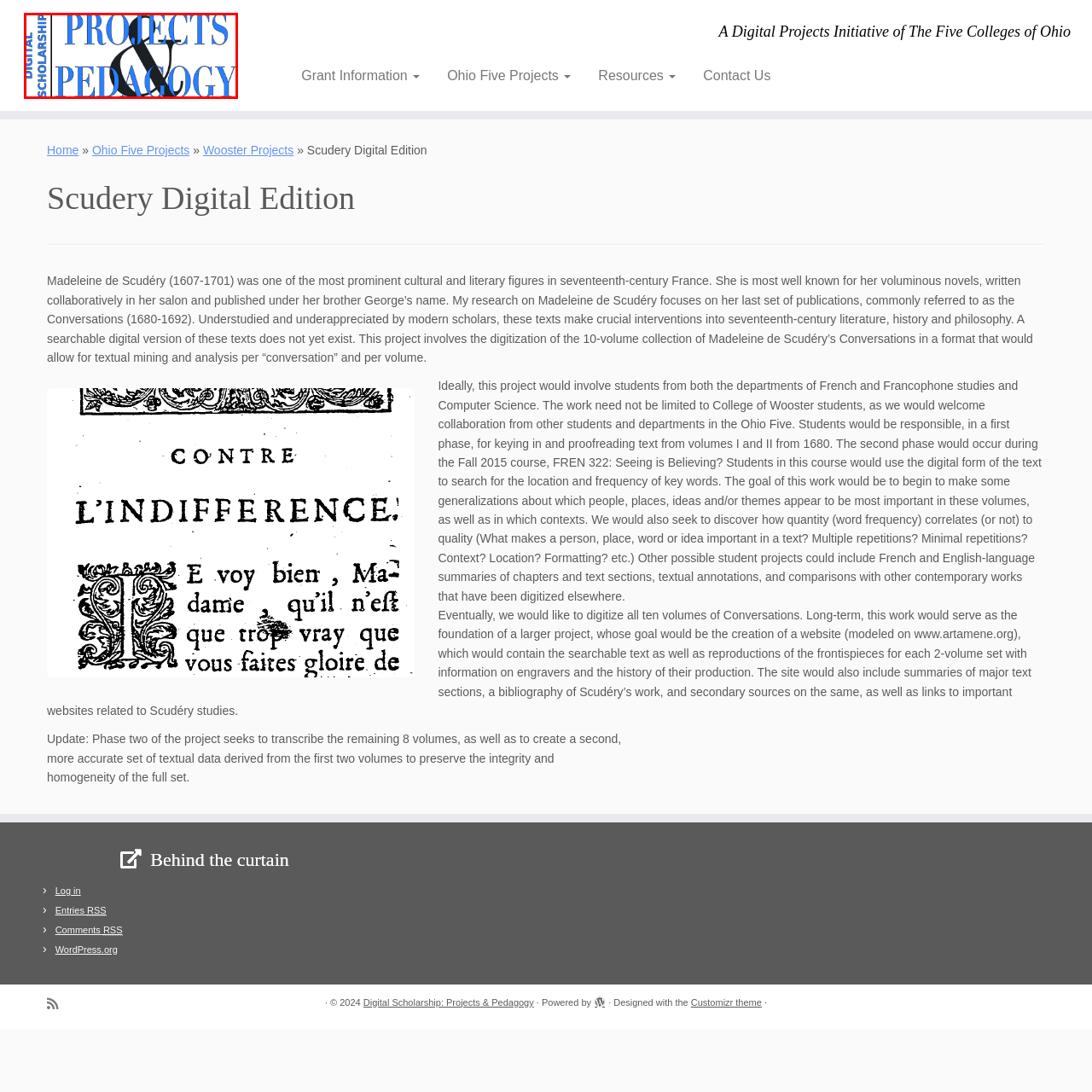Provide an in-depth caption for the picture enclosed by the red frame.

The image features the title "Digital Scholarship: Projects & Pedagogy," prominently displayed with a modern and engaging design. The phrase "DIGITAL SCHOLARSHIP" is styled in a bold, uppercase font, emphasizing the contemporary focus on digital tools and methodologies in academic research. Below it, in a contrasting blue shade, "PROJECTS & PEDAGOGY" is presented, linking the concepts of innovative projects and educational practices. The integration of these elements reflects the initiative aimed at fostering collaboration and exploration within the context of digital scholarship among the Five Colleges of Ohio. This image serves as a visual introduction to a digital projects initiative that encourages interdisciplinary engagement through technology in educational settings.